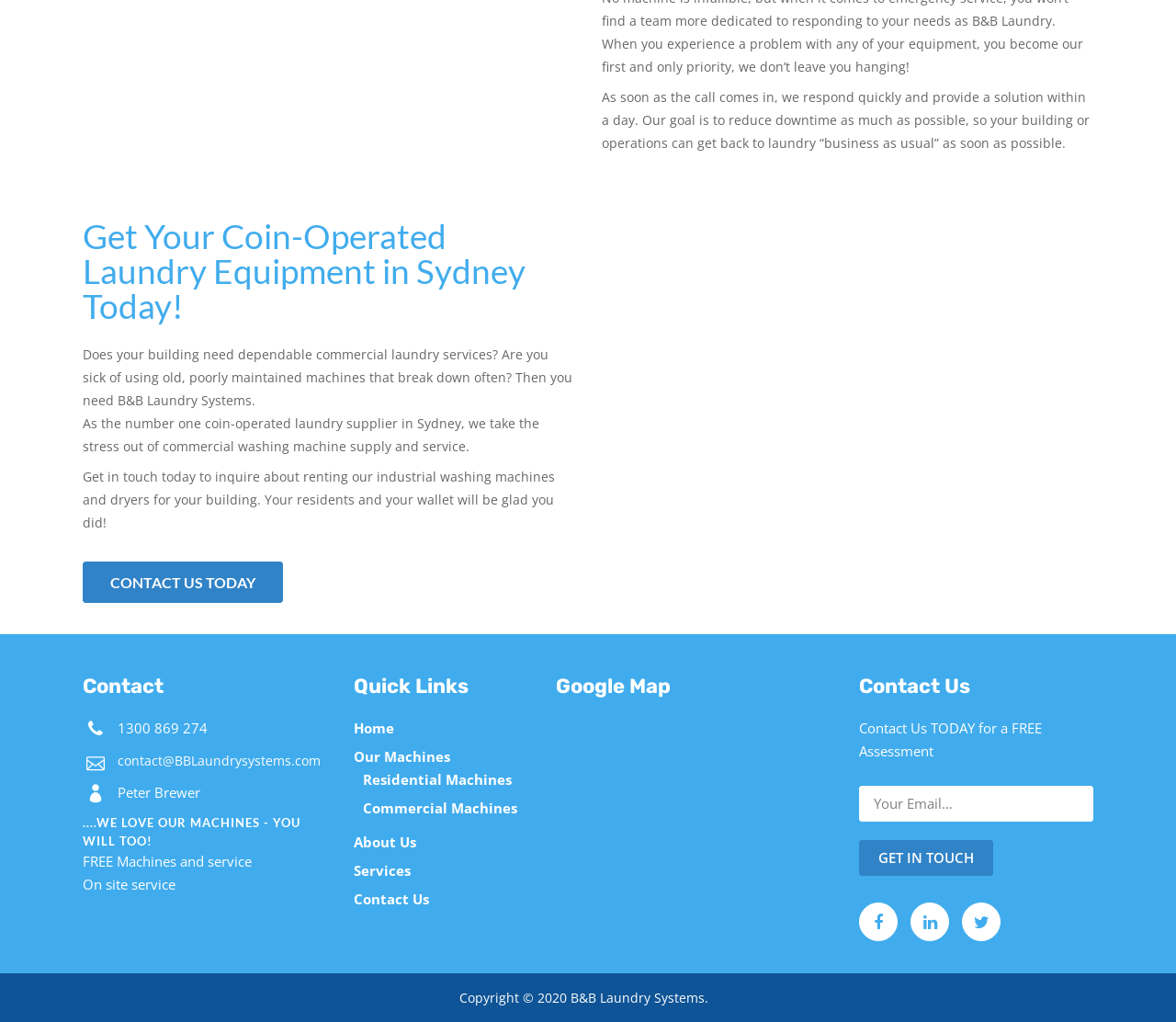Determine the bounding box coordinates of the clickable element necessary to fulfill the instruction: "Learn more about the company's machines". Provide the coordinates as four float numbers within the 0 to 1 range, i.e., [left, top, right, bottom].

[0.301, 0.73, 0.449, 0.752]